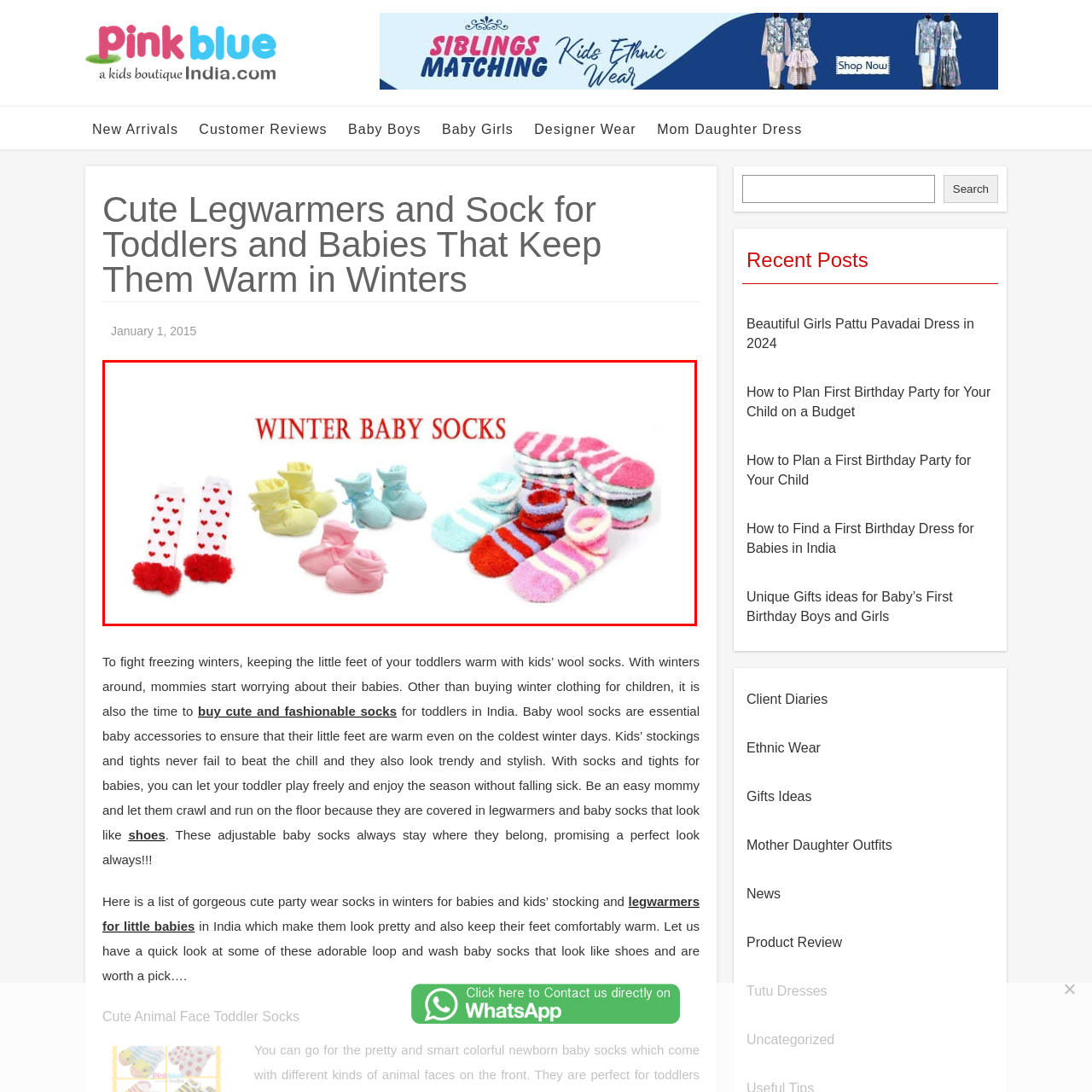Provide a thorough description of the image enclosed within the red border.

The image showcases a delightful assortment of winter baby socks, emphasizing warmth and style for little feet during the chilly months. On the left, a pair of white socks adorned with red hearts and playful pom-poms stands out, paired with adorable yellow booties that promise cozy comfort. Beside them, a charming set of light pink booties adds to the variety, while the right side of the image displays a vibrant collection of fuzzy socks in various colors, including pastel blue, red and white stripes, and soft pink. The bold text above reads "WINTER BABY SOCKS," highlighting the essential nature of these accessories for keeping toddlers snug in winter. Perfect for parents looking to keep their children both warm and fashionable, these socks represent a blend of practicality and cuteness.